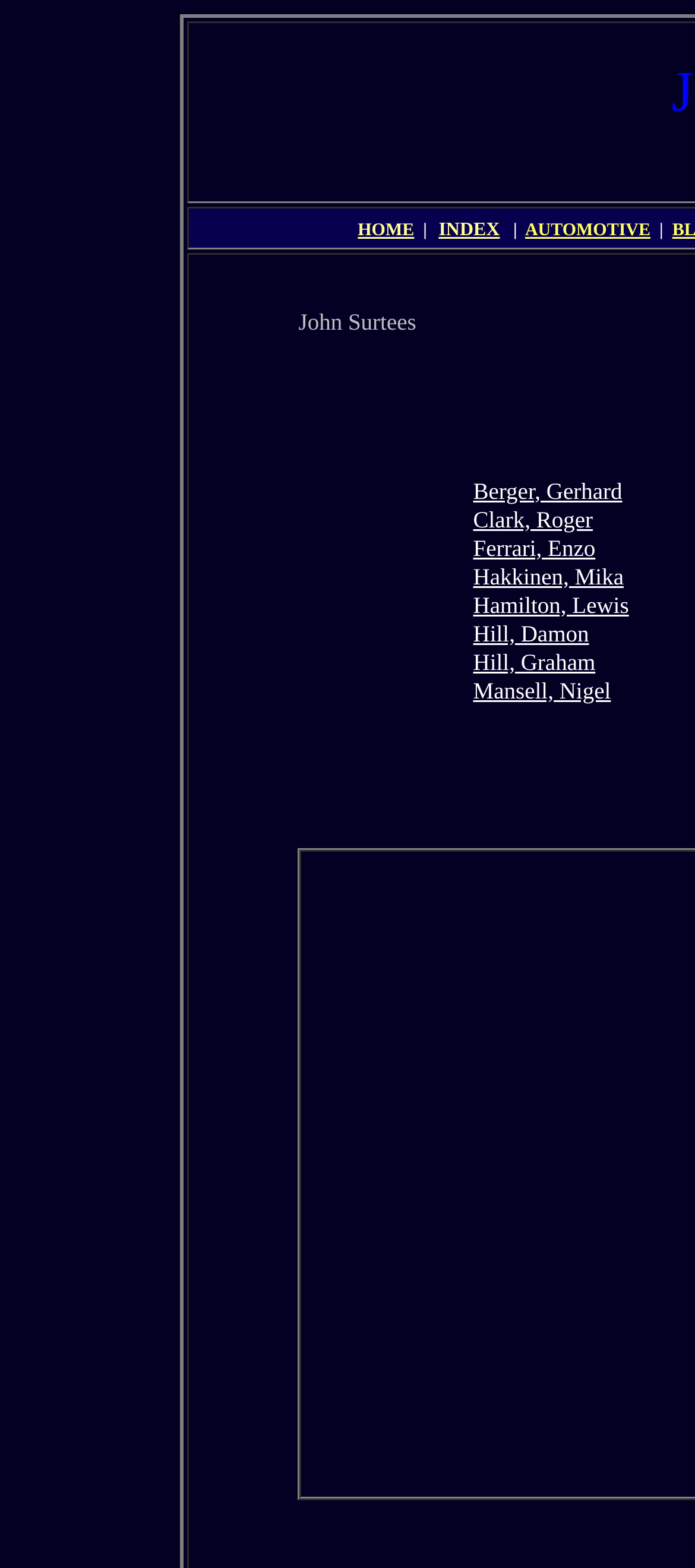Please locate the bounding box coordinates of the element that needs to be clicked to achieve the following instruction: "view index". The coordinates should be four float numbers between 0 and 1, i.e., [left, top, right, bottom].

[0.631, 0.141, 0.719, 0.153]